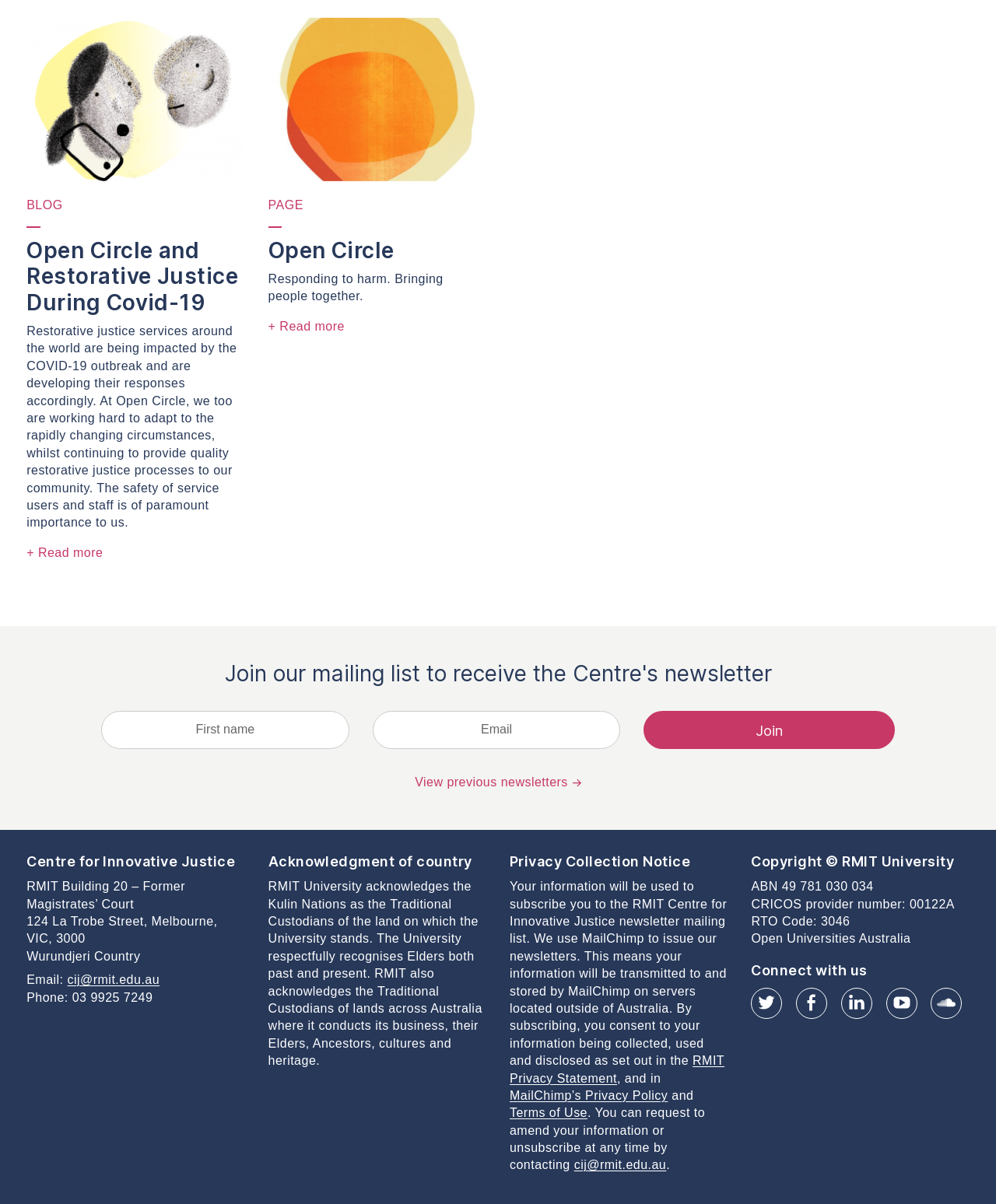Pinpoint the bounding box coordinates of the clickable area necessary to execute the following instruction: "Follow RMIT Centre for Innovative Justice on Twitter". The coordinates should be given as four float numbers between 0 and 1, namely [left, top, right, bottom].

[0.754, 0.82, 0.785, 0.846]